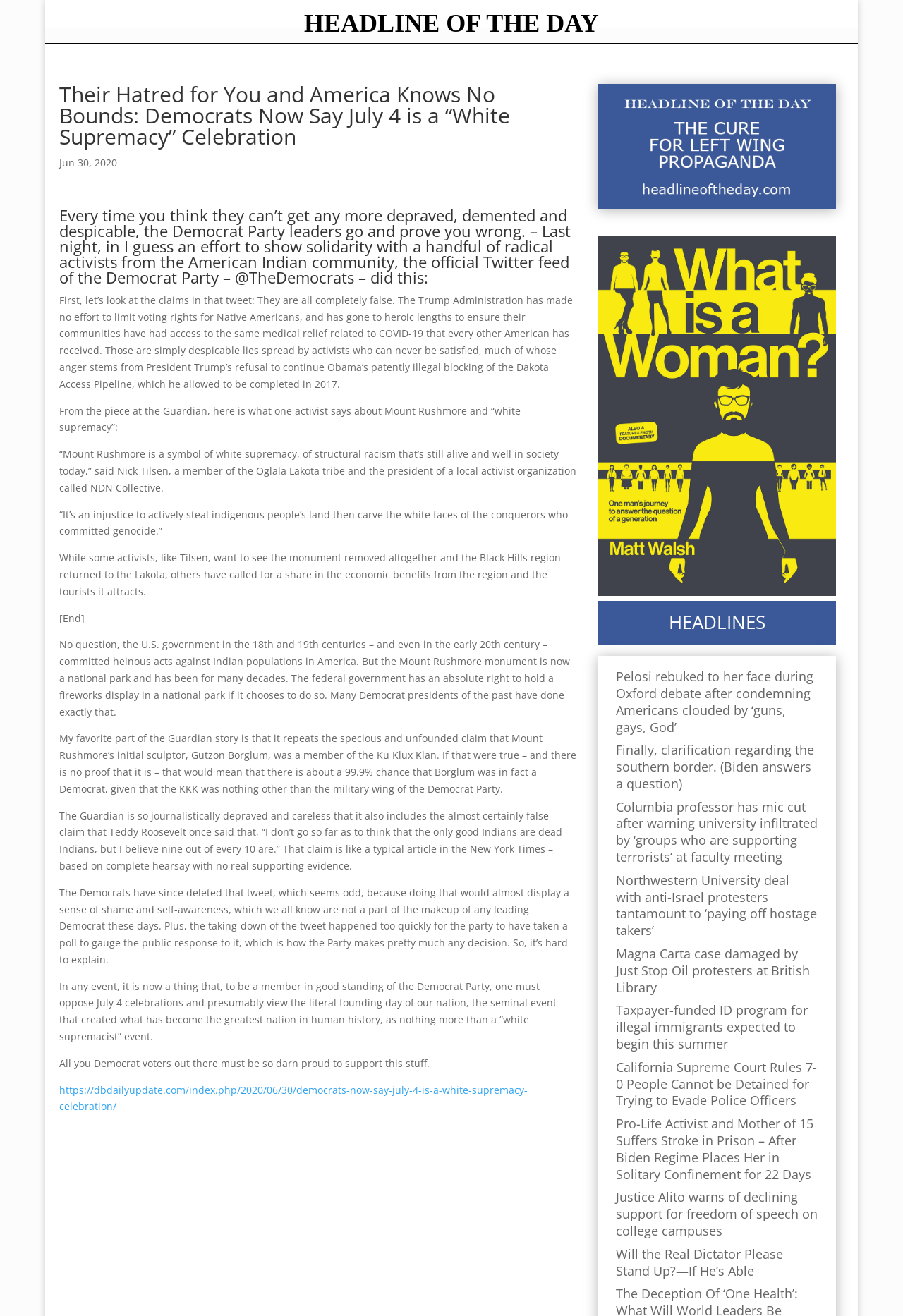Kindly respond to the following question with a single word or a brief phrase: 
How many links are there in the webpage?

13